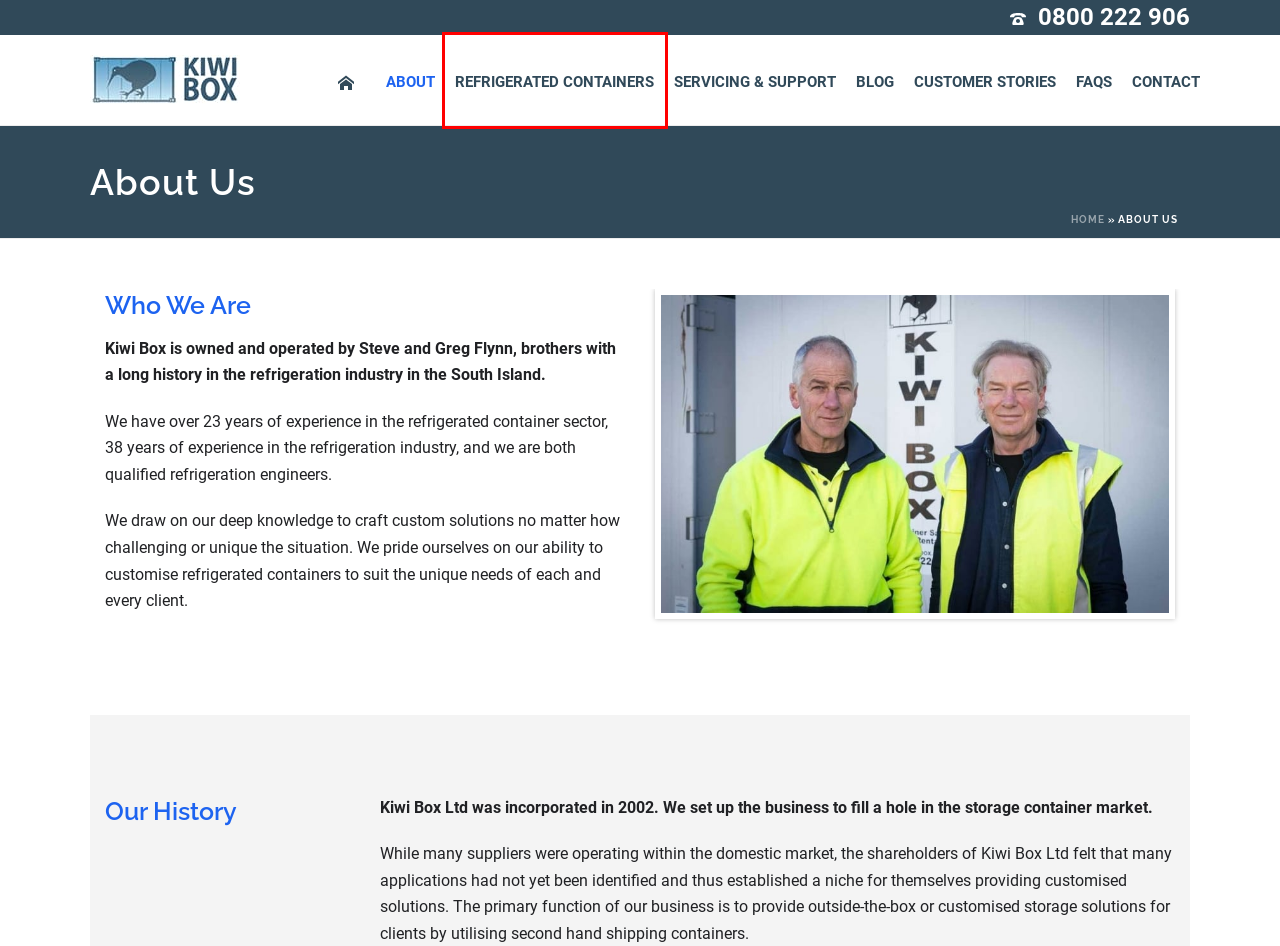Observe the provided screenshot of a webpage that has a red rectangle bounding box. Determine the webpage description that best matches the new webpage after clicking the element inside the red bounding box. Here are the candidates:
A. FAQs | Kiwi Box
B. Privacy Policy | Kiwi Box
C. Our Used Refrigerated Storage Containers | 20ft & 40ft Containers
D. Refrigerated & Used Storage Containers | Kiwi Box
E. Refrigerated Container Back-Up Services | Kiwi Box
F. The Kiwi Box Blog
G. Contact Us - Kiwi Box
H. Customer Stories | Kiwi Box

C